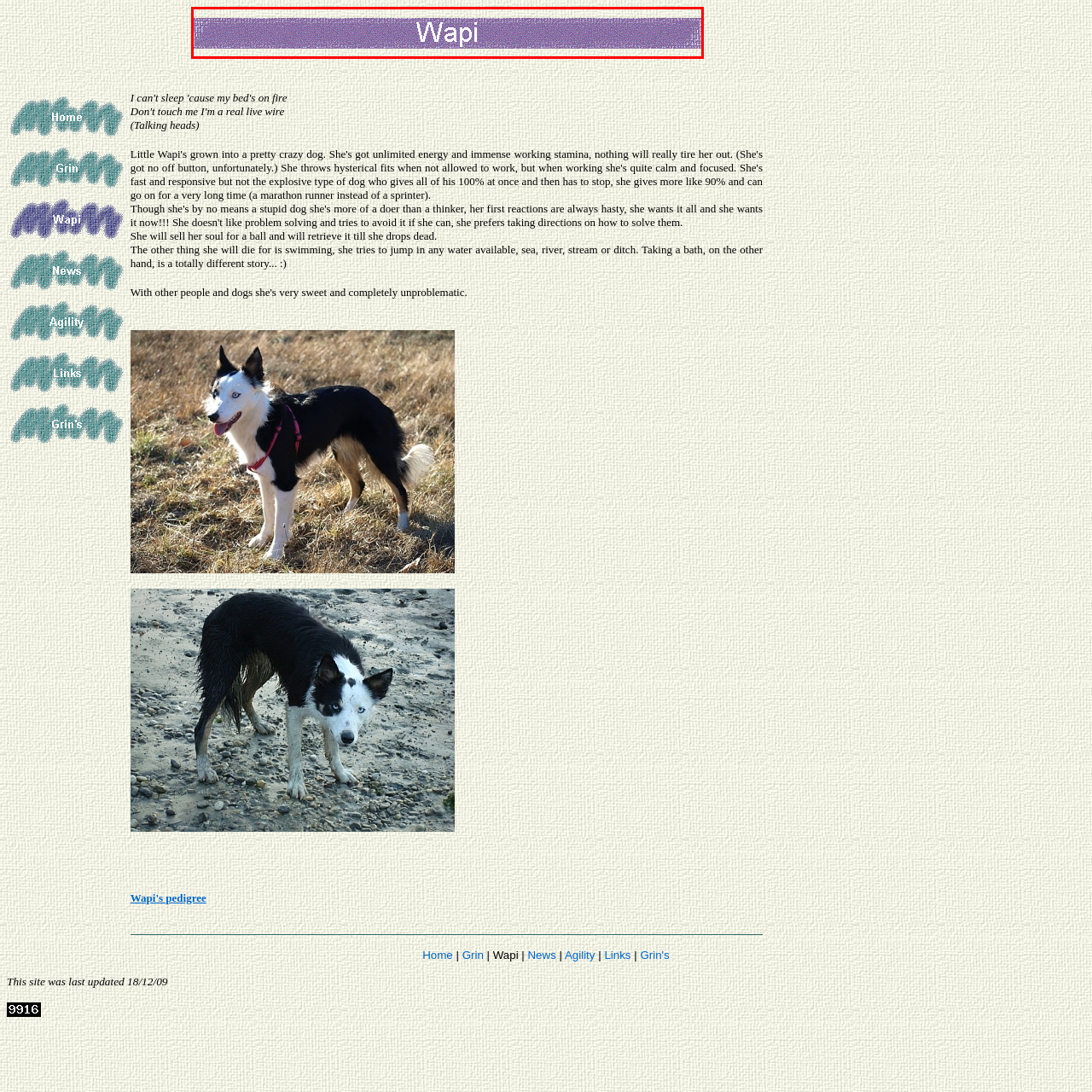What is the purpose of the 'Wapi' element?
Study the image surrounded by the red bounding box and answer the question comprehensively, based on the details you see.

The caption describes the 'Wapi' element as 'prominently displayed' and serving as a 'title or identifier', implying that it represents a theme or topic associated with the website 'Grinland'.